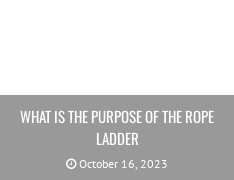Give an in-depth description of what is happening in the image.

The image features a title that reads "What is the Purpose of the Rope Ladder," prominently displayed against a light background. Below the title, the date "October 16, 2023," is noted, providing context for the content that likely explores the various uses and significance of rope ladders in different settings. This informative post is part of a series that delves into practical tools and techniques, appealing to readers interested in utility and safety in various environments. The grey banner underlines the title, enhancing its visibility and setting a formal tone for the article.